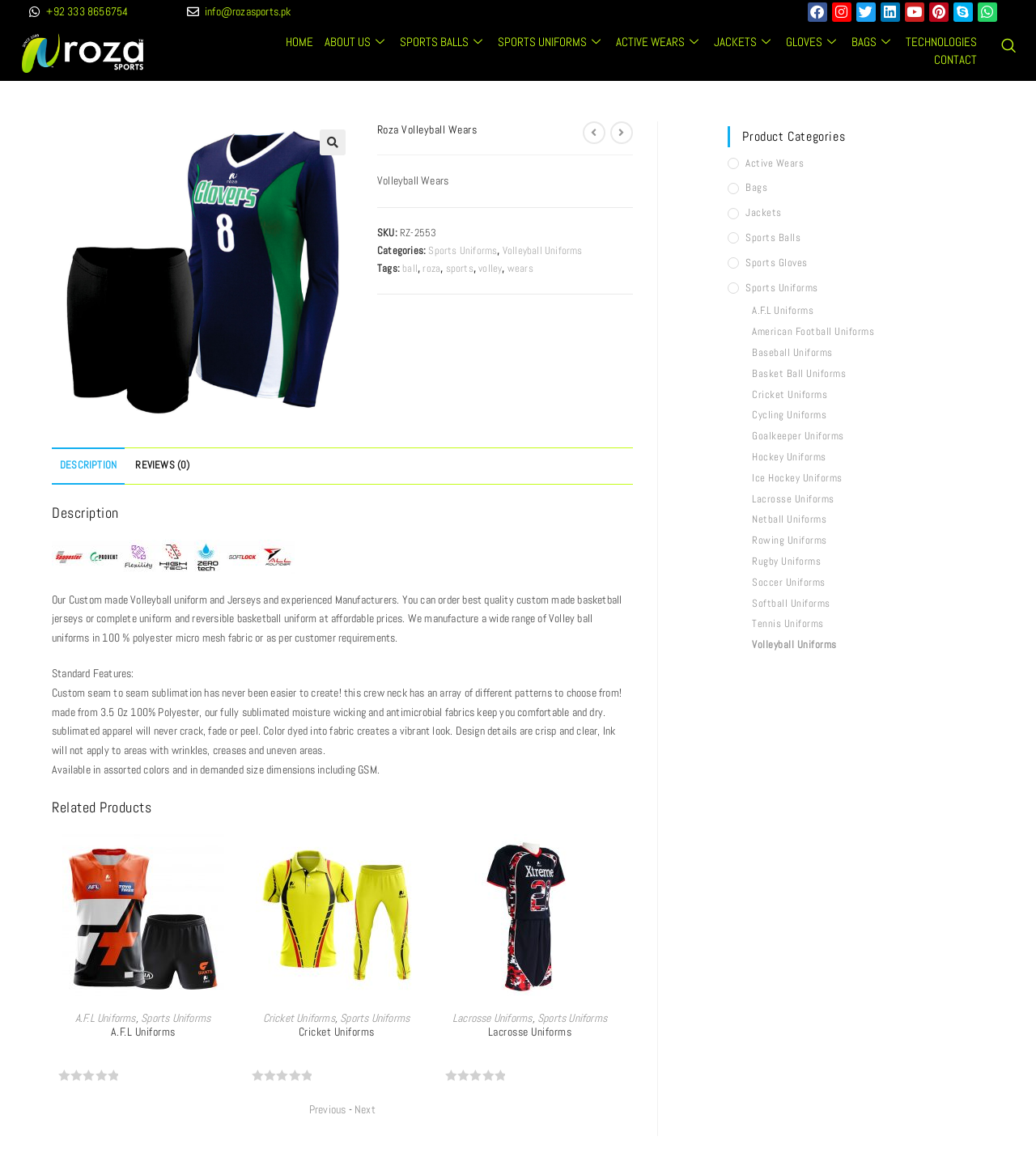Please identify the bounding box coordinates of the region to click in order to complete the task: "Read more about Cricket Uniforms". The coordinates must be four float numbers between 0 and 1, specified as [left, top, right, bottom].

[0.042, 0.864, 0.229, 0.892]